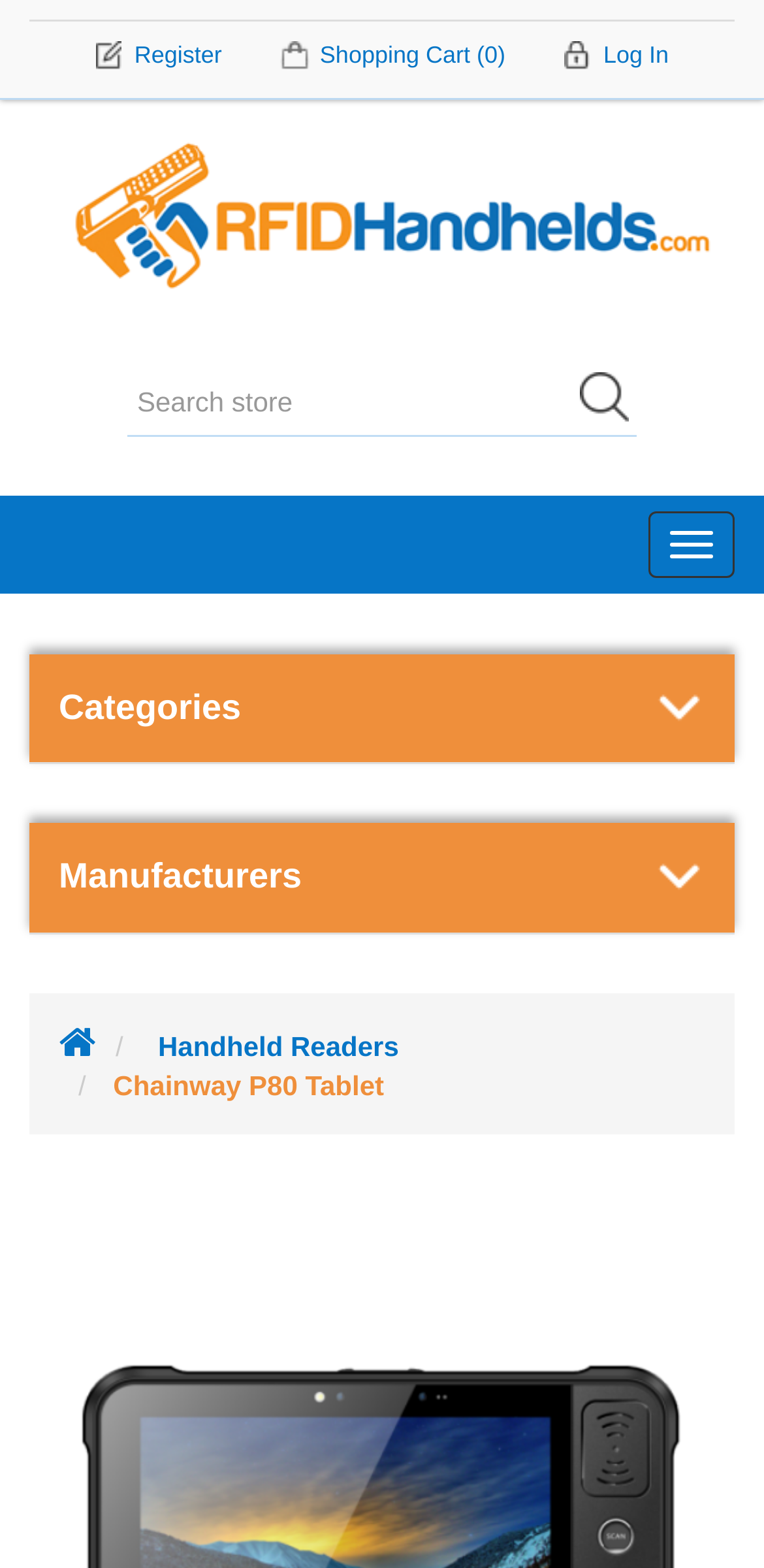Determine the bounding box coordinates for the UI element matching this description: "Shopping cart (0)".

[0.329, 0.014, 0.7, 0.056]